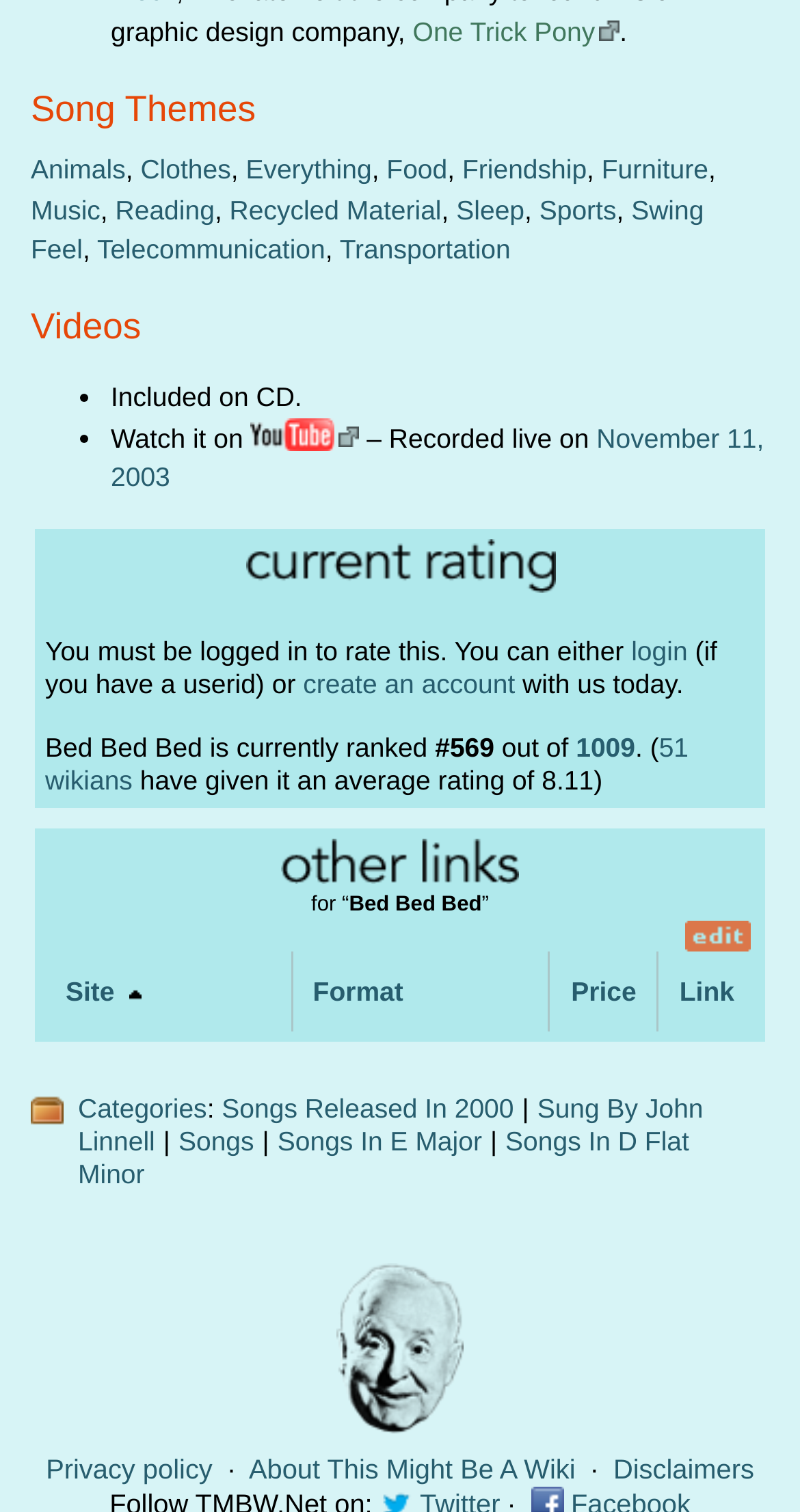How many links are there under the 'Song Themes' heading?
Please use the visual content to give a single word or phrase answer.

11